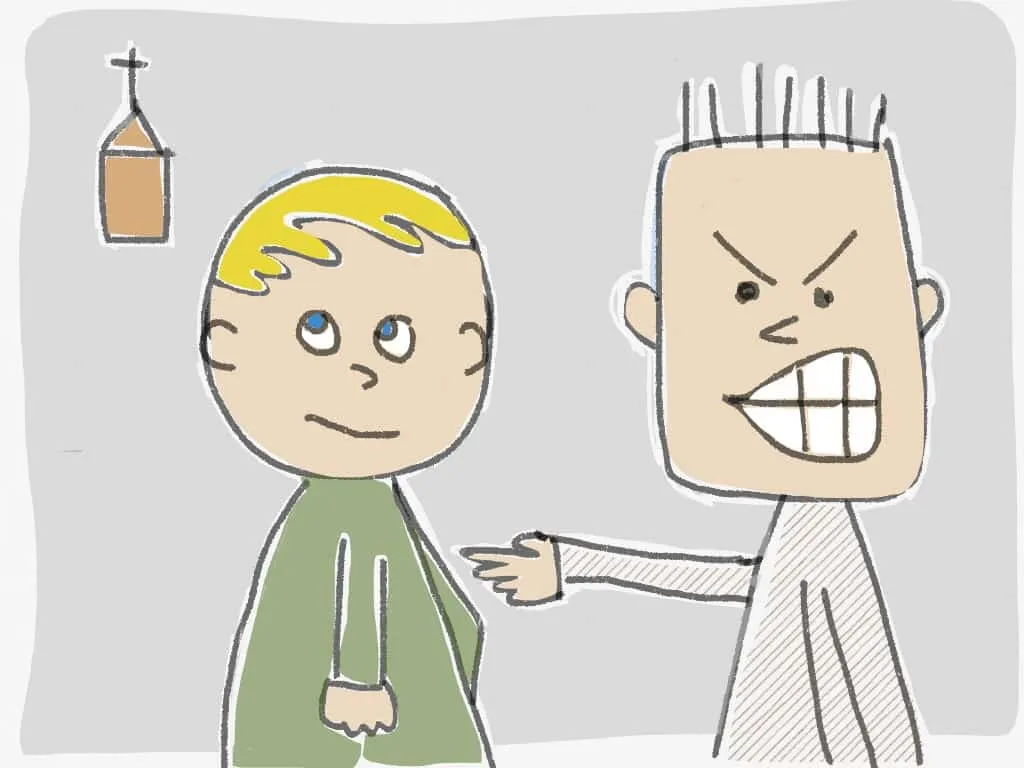What is the expression on the boy's face?
Respond to the question with a well-detailed and thorough answer.

The caption describes the boy's expression as confused or uncertain, which suggests that he is unsure or perplexed about the situation he is in.